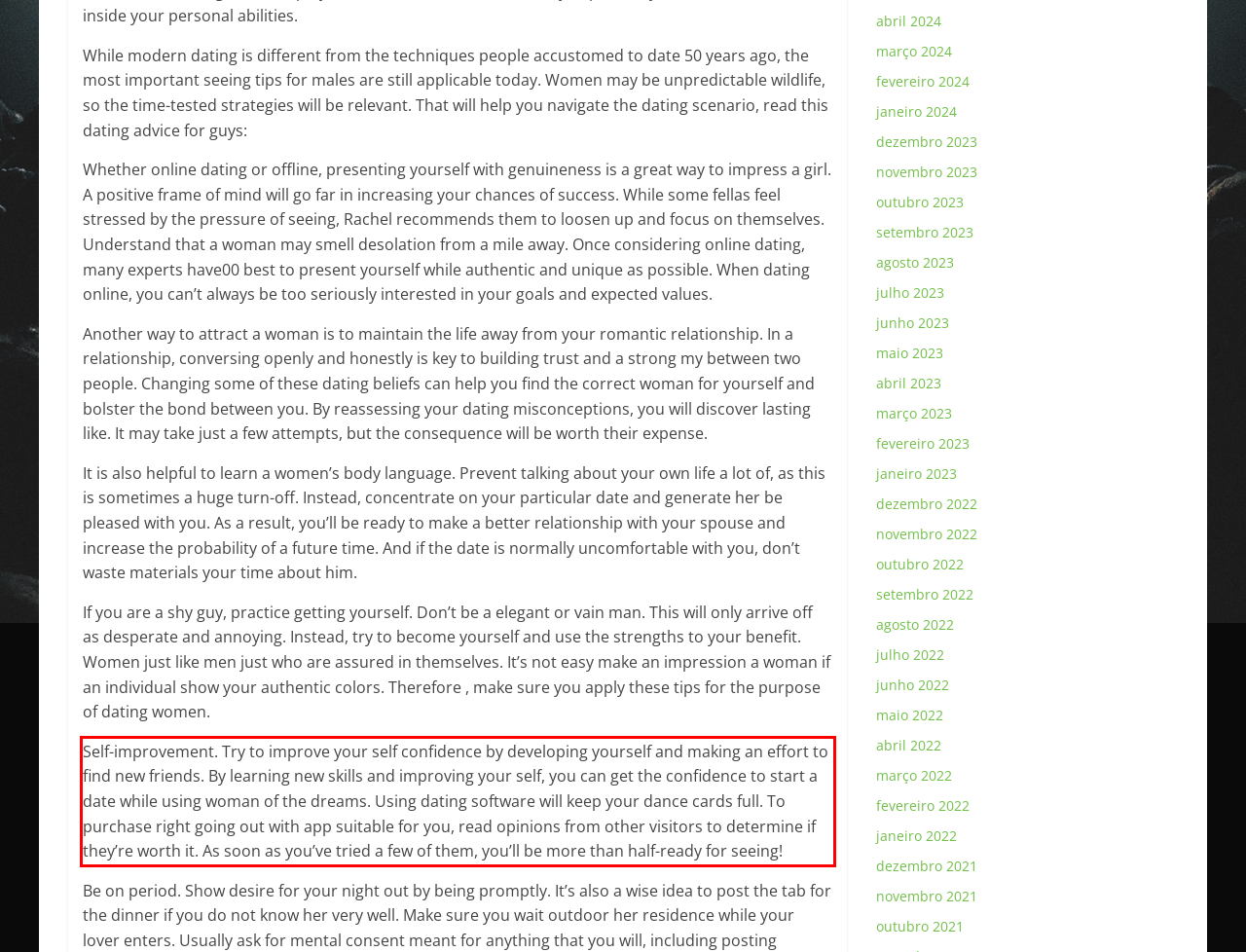Please extract the text content from the UI element enclosed by the red rectangle in the screenshot.

Self-improvement. Try to improve your self confidence by developing yourself and making an effort to find new friends. By learning new skills and improving your self, you can get the confidence to start a date while using woman of the dreams. Using dating software will keep your dance cards full. To purchase right going out with app suitable for you, read opinions from other visitors to determine if they’re worth it. As soon as you’ve tried a few of them, you’ll be more than half-ready for seeing!